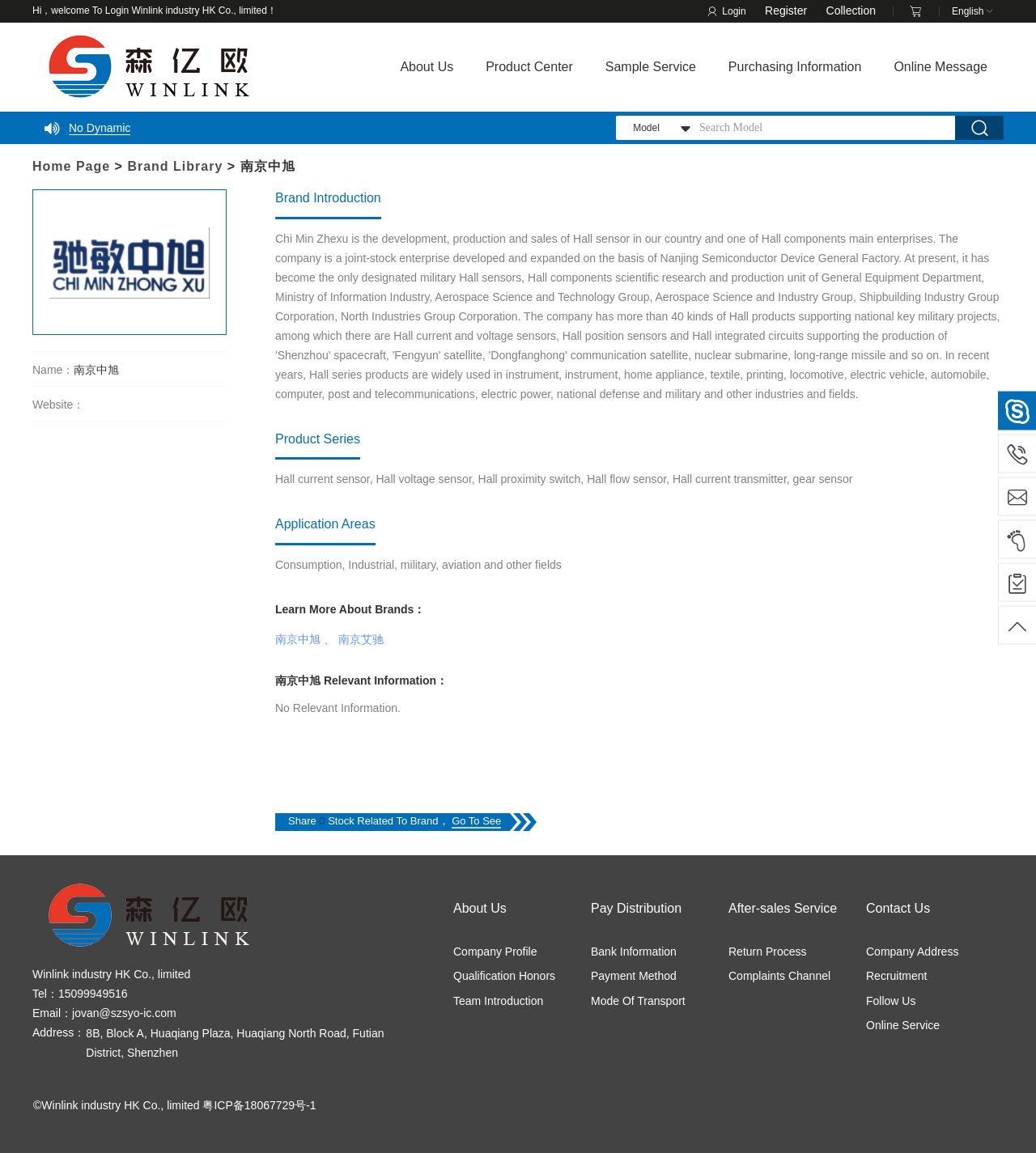Given the content of the image, can you provide a detailed answer to the question?
What is the company name?

I found the company name by looking at the top-right corner of the webpage, where it says 'Hi，welcome To Login Winlink industry HK Co., limited！' and also at the bottom of the webpage, where the company's contact information is listed.